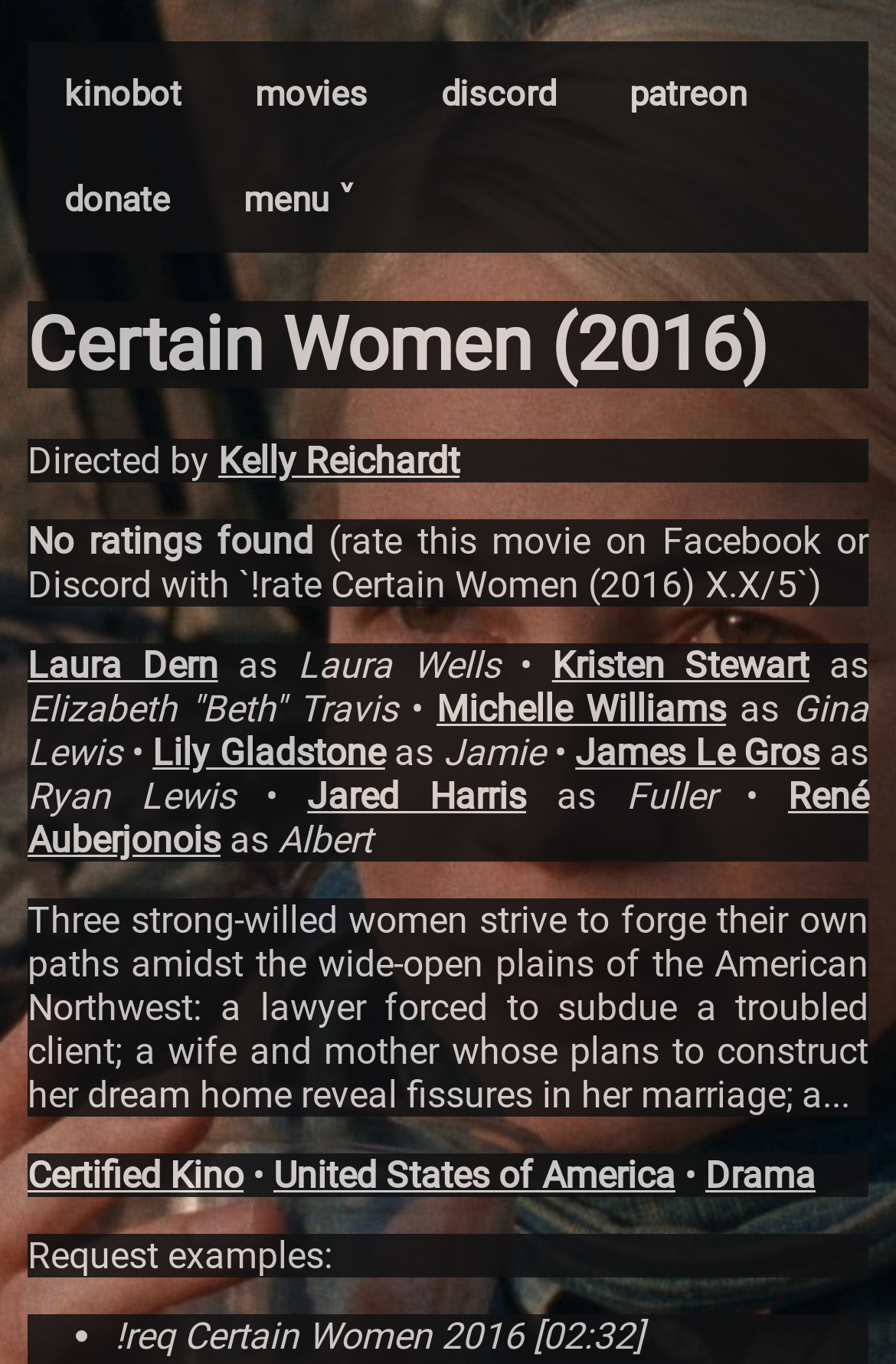Extract the bounding box coordinates for the UI element described by the text: "menu ˅". The coordinates should be in the form of [left, top, right, bottom] with values between 0 and 1.

[0.231, 0.108, 0.438, 0.185]